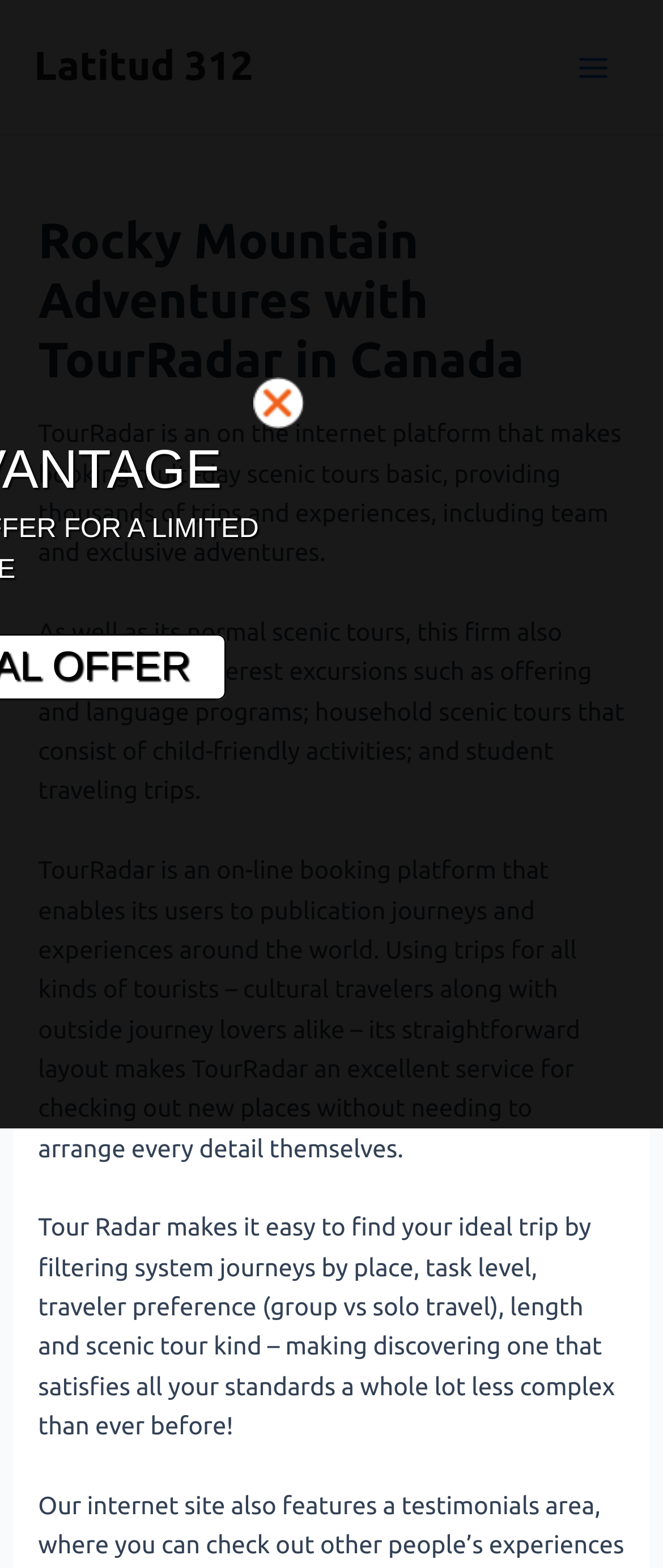Identify the coordinates of the bounding box for the element described below: "GET SPECIAL OFFER". Return the coordinates as four float numbers between 0 and 1: [left, top, right, bottom].

[0.133, 0.405, 0.867, 0.447]